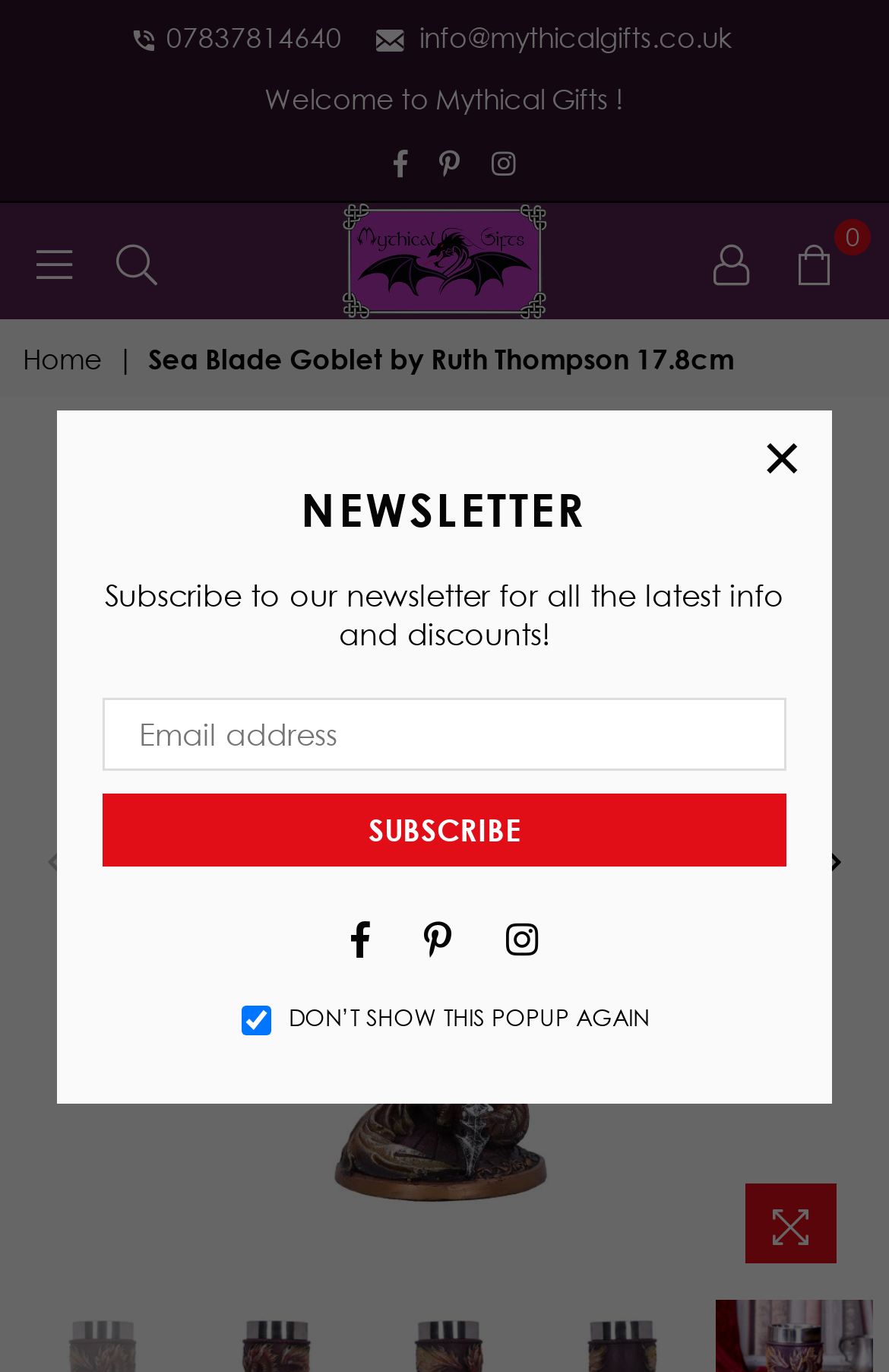Respond to the question below with a single word or phrase: How many social media links are there?

3